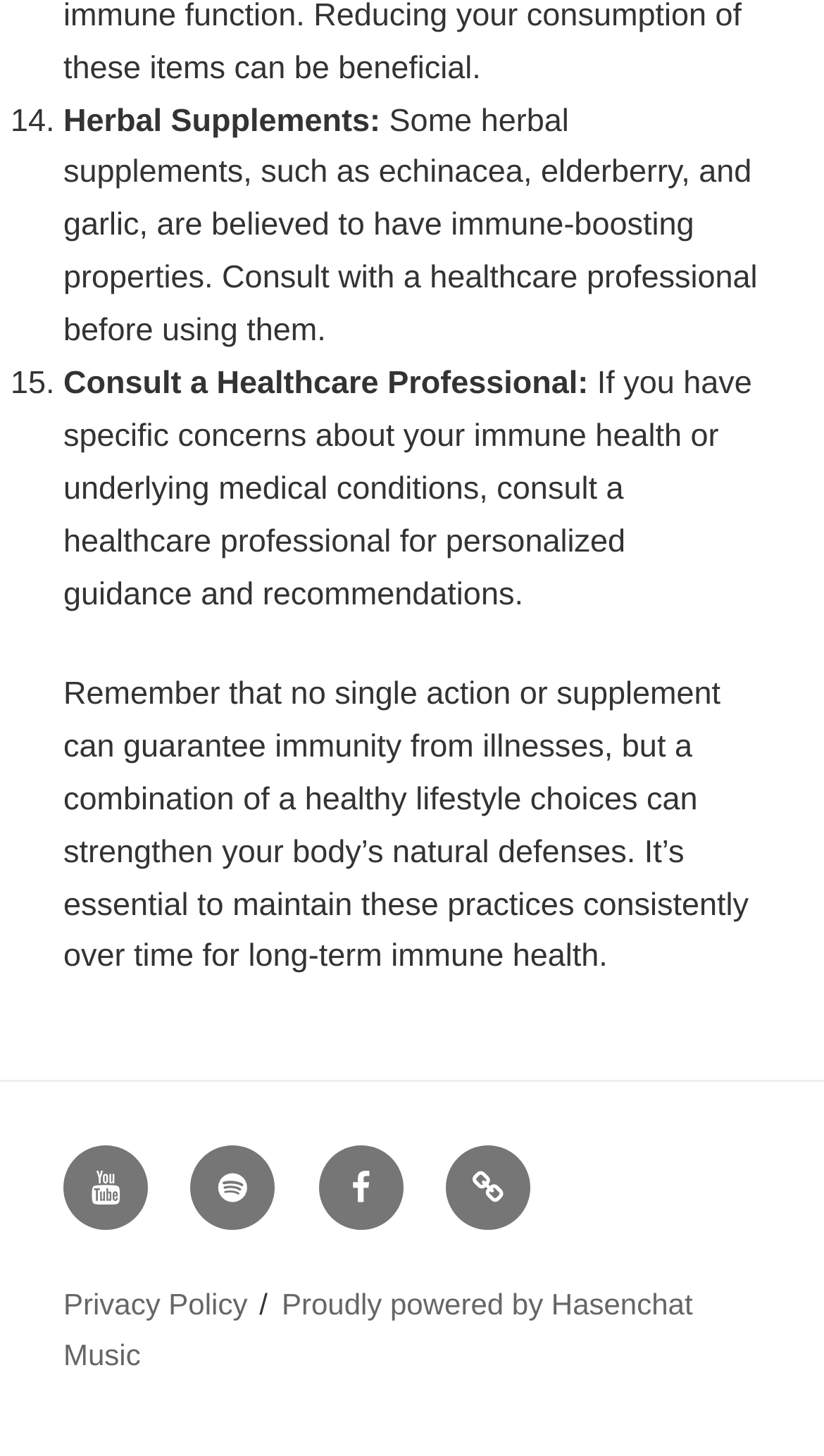How many social links are there in the footer?
Your answer should be a single word or phrase derived from the screenshot.

4